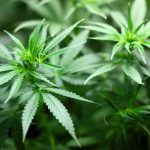With reference to the screenshot, provide a detailed response to the question below:
What is emphasized by the natural density of the plants?

The natural density of the hemp plants in the image emphasizes their healthy growth and rich texture, which is a key aspect of their botanical beauty and agricultural significance.